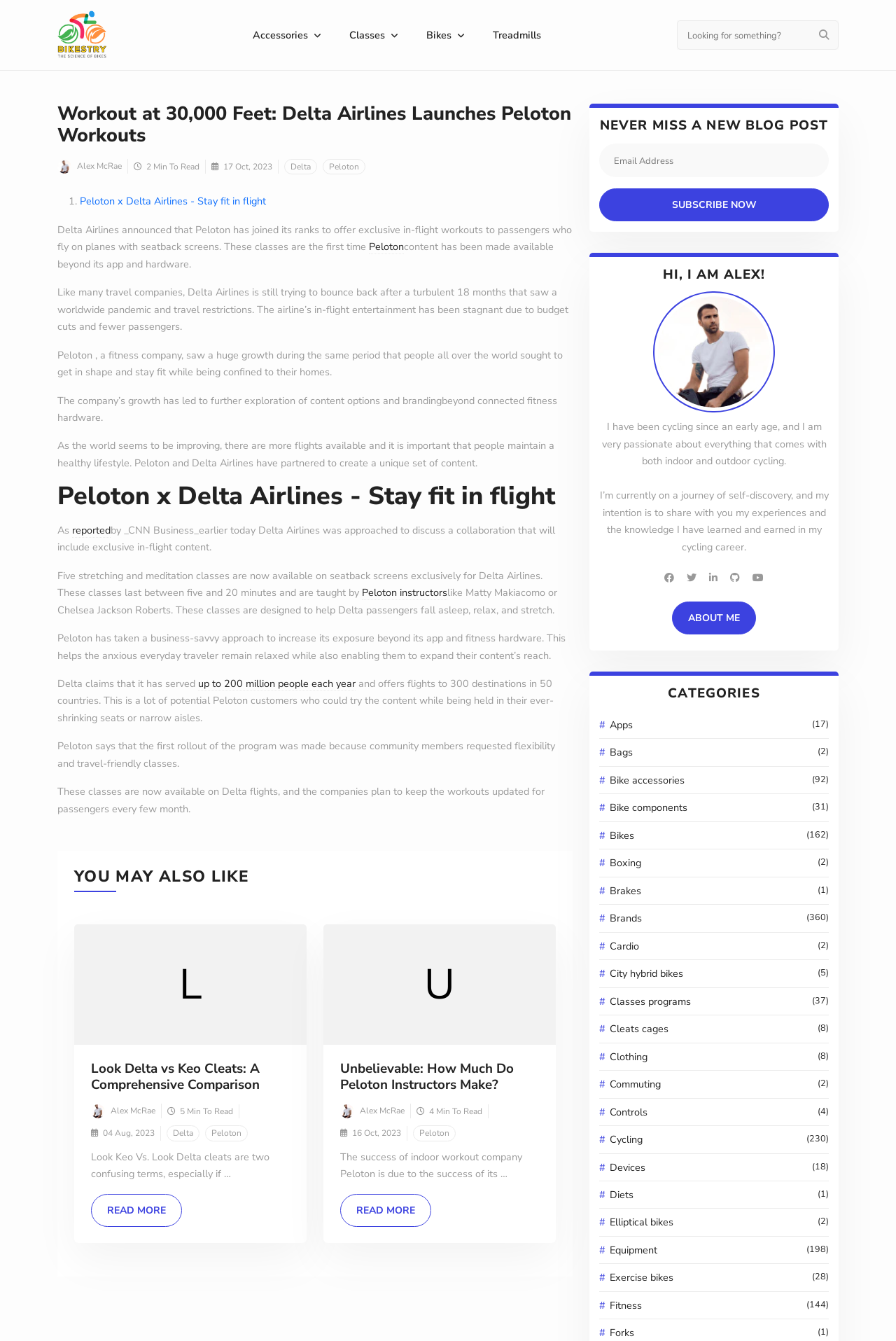Utilize the details in the image to give a detailed response to the question: Who is the author of the blog post?

The author's name is mentioned at the top of the article, and there is also a section 'HI, I AM ALEX!' that provides more information about the author.